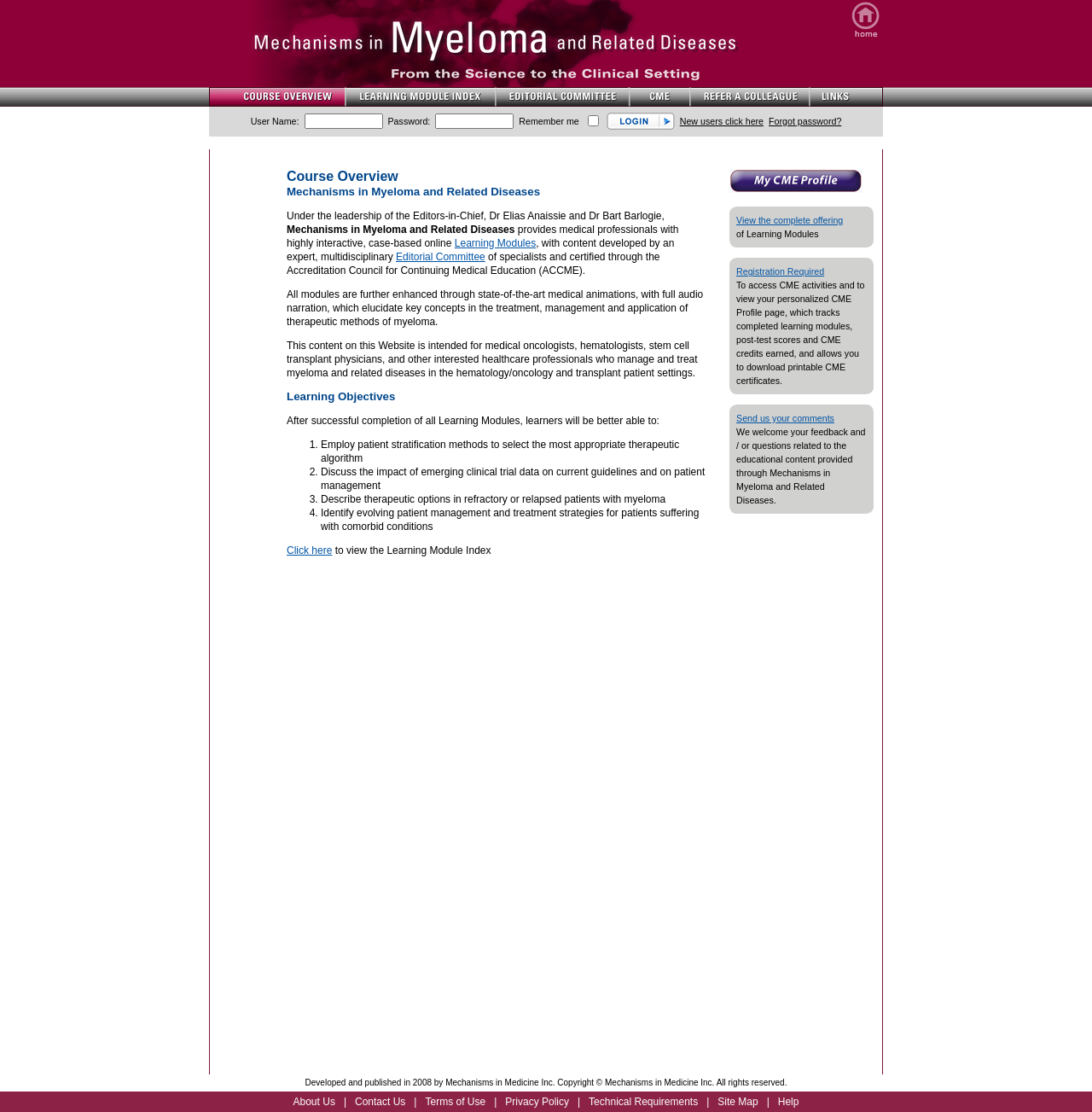Who are the target audience of this website?
Answer with a single word or phrase, using the screenshot for reference.

Medical oncologists, hematologists, etc.